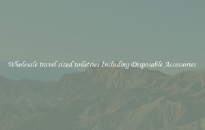What type of scenery is depicted in the image?
From the image, provide a succinct answer in one word or a short phrase.

Mountainous landscape